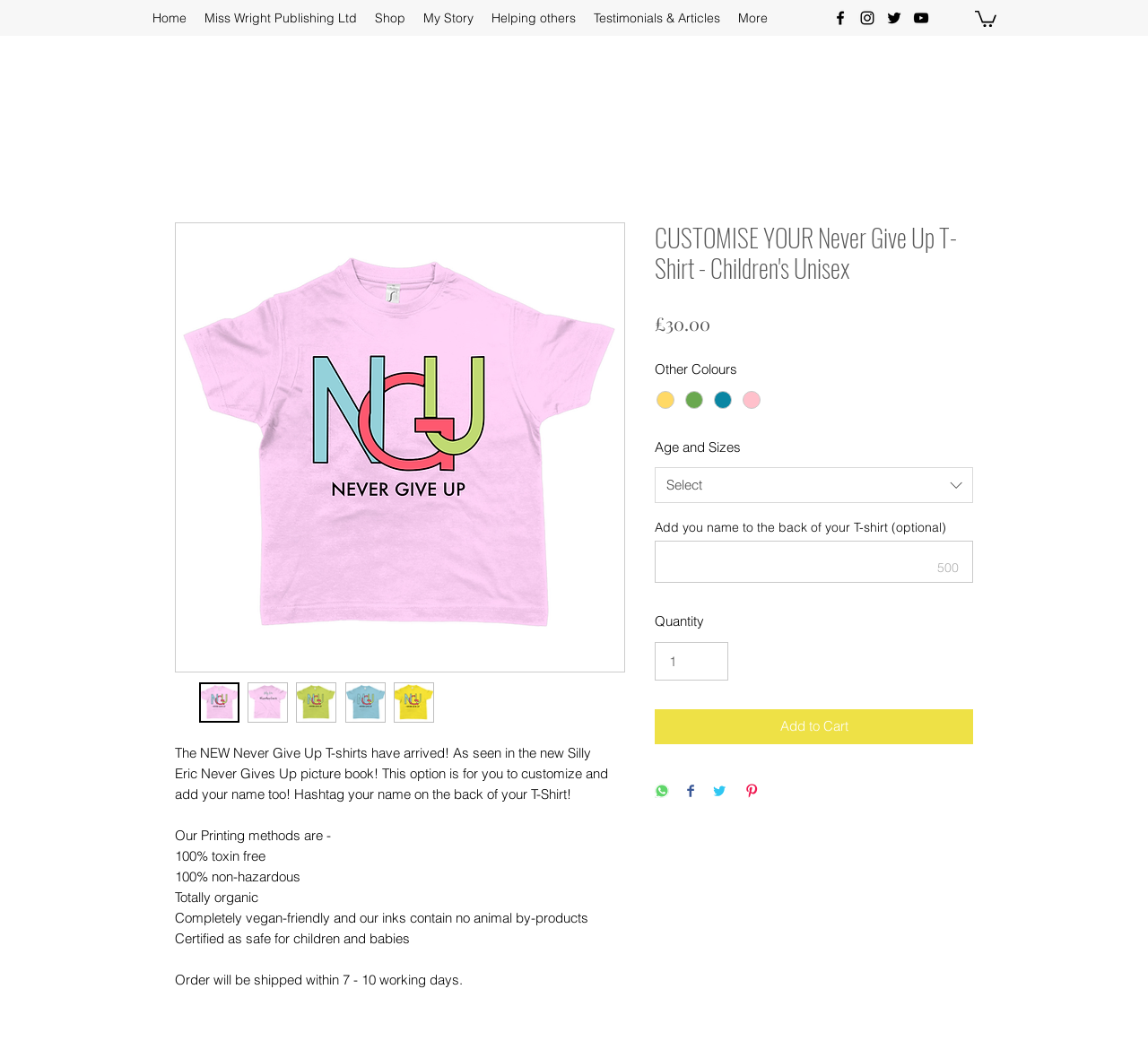Please locate the bounding box coordinates for the element that should be clicked to achieve the following instruction: "Customize the T-shirt with your name". Ensure the coordinates are given as four float numbers between 0 and 1, i.e., [left, top, right, bottom].

[0.57, 0.52, 0.848, 0.56]